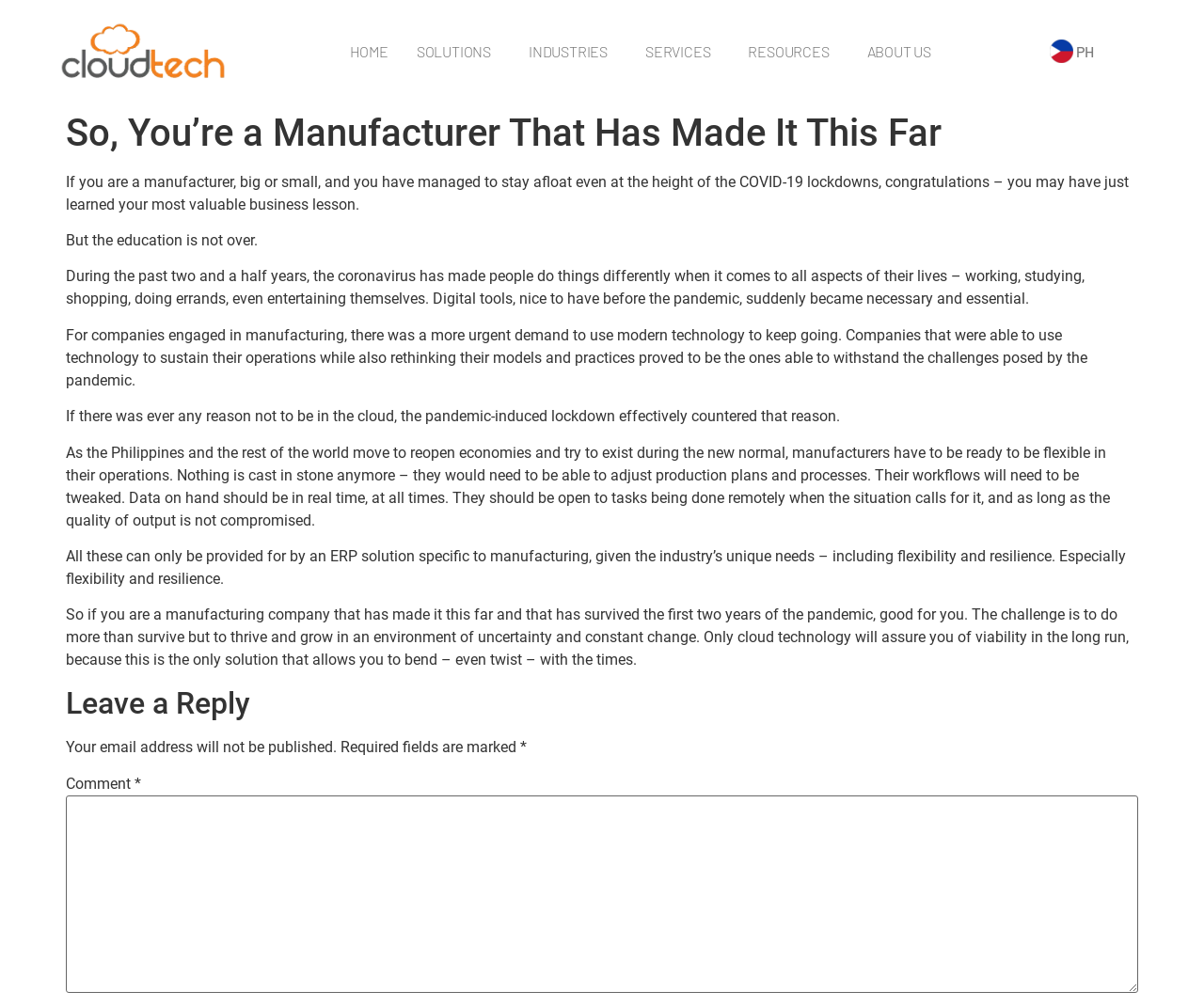Identify and generate the primary title of the webpage.

So, You’re a Manufacturer That Has Made It This Far